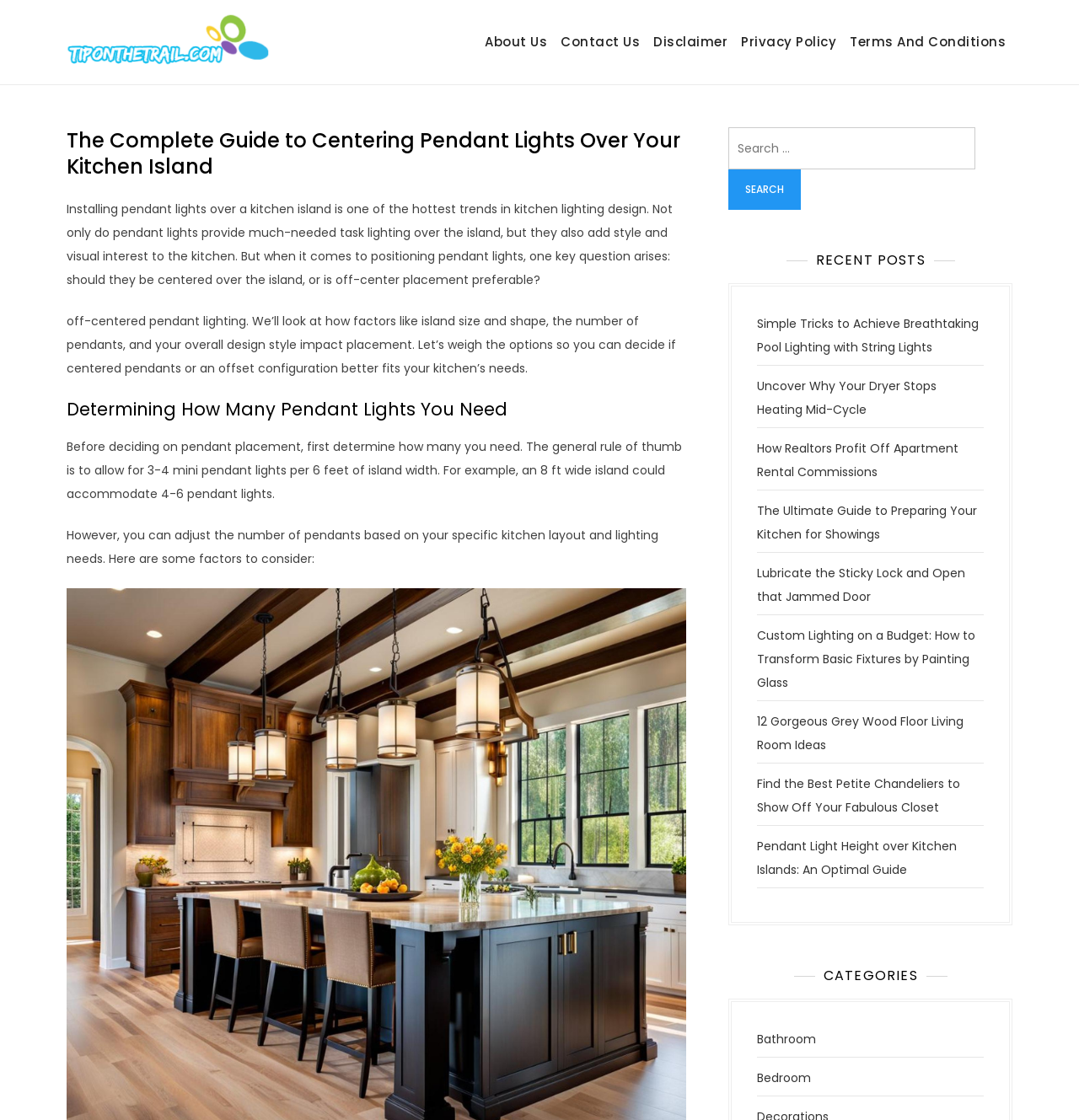Pinpoint the bounding box coordinates of the clickable element needed to complete the instruction: "Read the article about pendant light height over kitchen islands". The coordinates should be provided as four float numbers between 0 and 1: [left, top, right, bottom].

[0.702, 0.748, 0.887, 0.784]